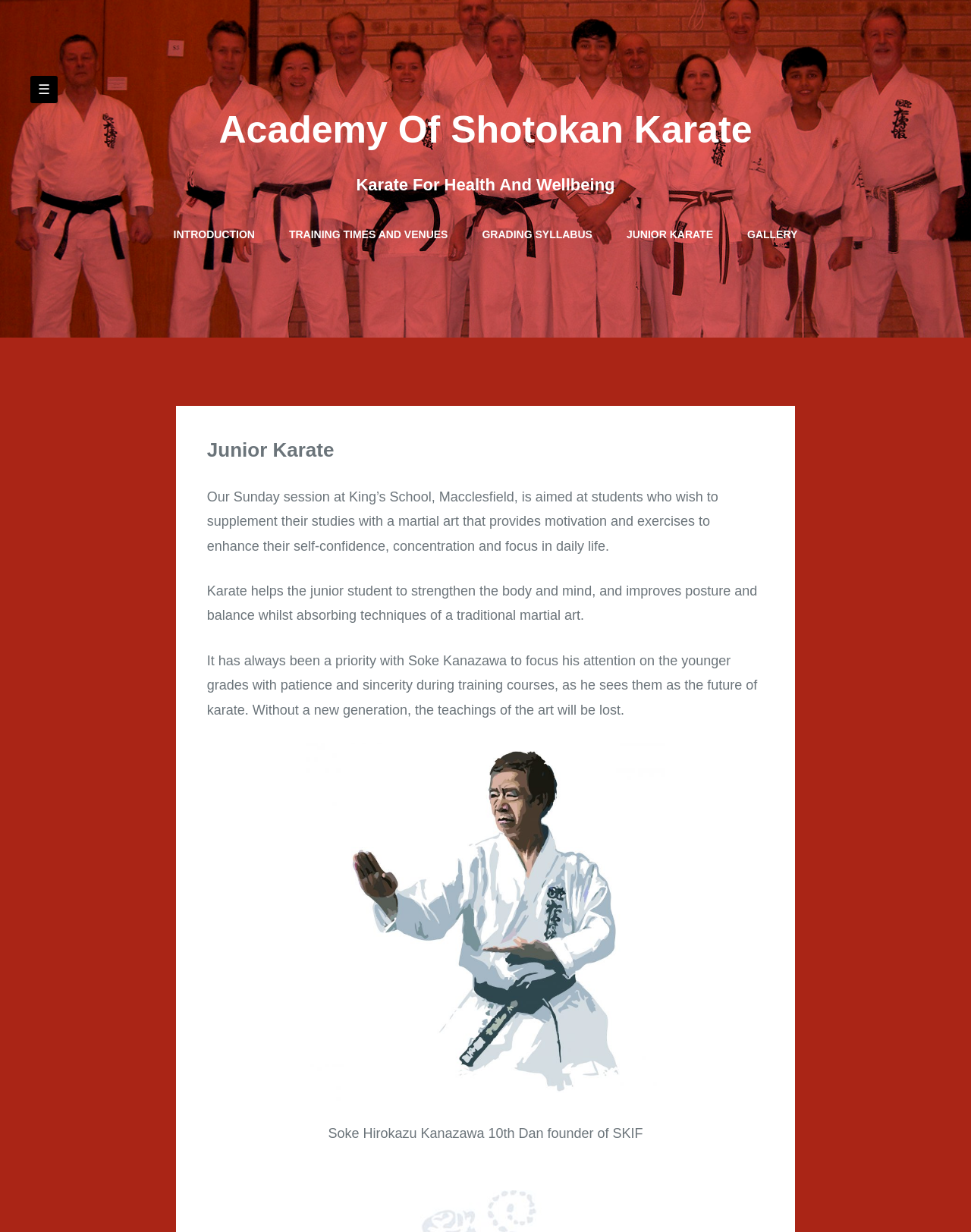Locate the bounding box coordinates of the area to click to fulfill this instruction: "Click the menu button". The bounding box should be presented as four float numbers between 0 and 1, in the order [left, top, right, bottom].

[0.031, 0.062, 0.059, 0.084]